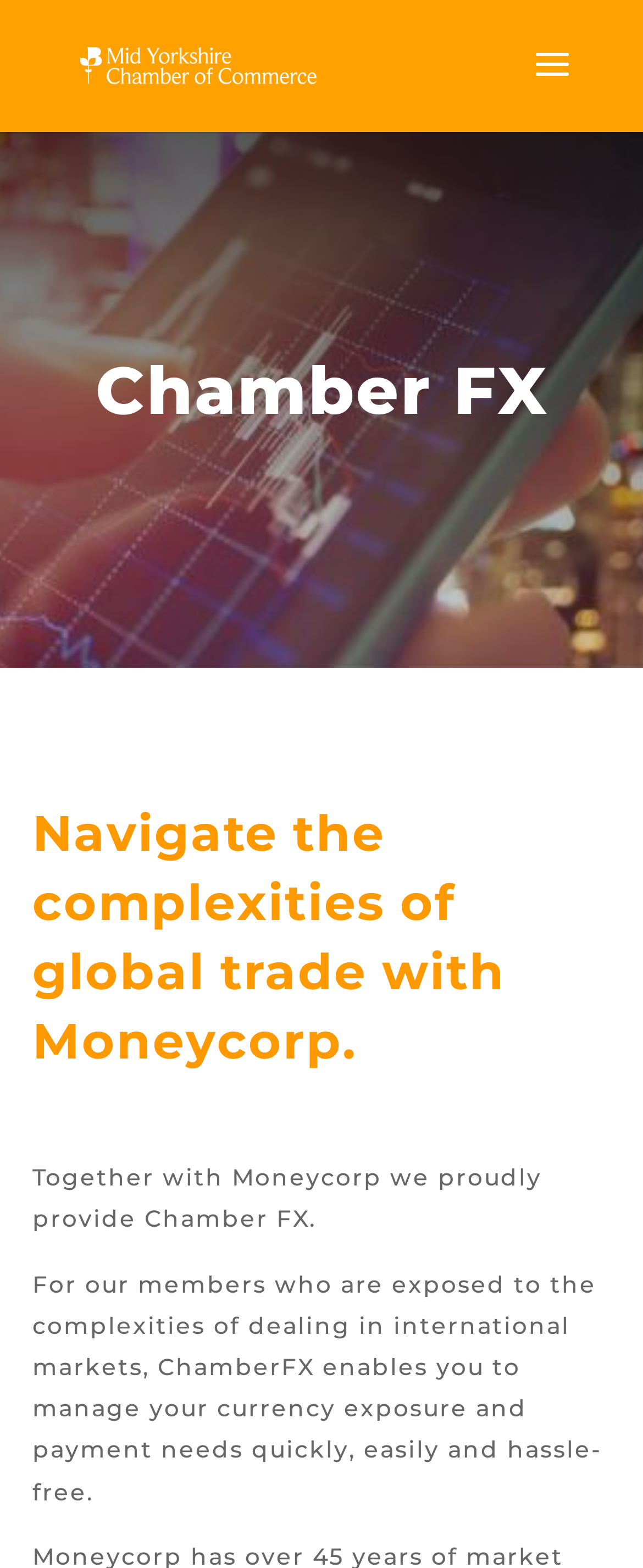Create a detailed summary of the webpage's content and design.

The webpage is titled "Chamber Fx - MY Chamber" and appears to be a landing page for a service called Chamber FX, provided in partnership with Moneycorp. 

At the top left of the page, there is a link and an image, both labeled "MY Chamber", which are positioned closely together. 

Below these elements, there are two headings. The first heading, "Chamber FX", is located near the top of the page, spanning almost the entire width. The second heading, "Navigate the complexities of global trade with Moneycorp", is positioned below the first heading, also spanning almost the entire width.

Following the headings, there are three blocks of text. The first block is a single non-breaking space character, positioned near the middle of the page. The second block of text reads, "Together with Moneycorp we proudly provide Chamber FX", and is located below the first block. The third block of text is a paragraph that explains the benefits of Chamber FX, stating that it enables users to manage their currency exposure and payment needs quickly and easily. This paragraph is positioned below the second block of text, near the bottom of the page.